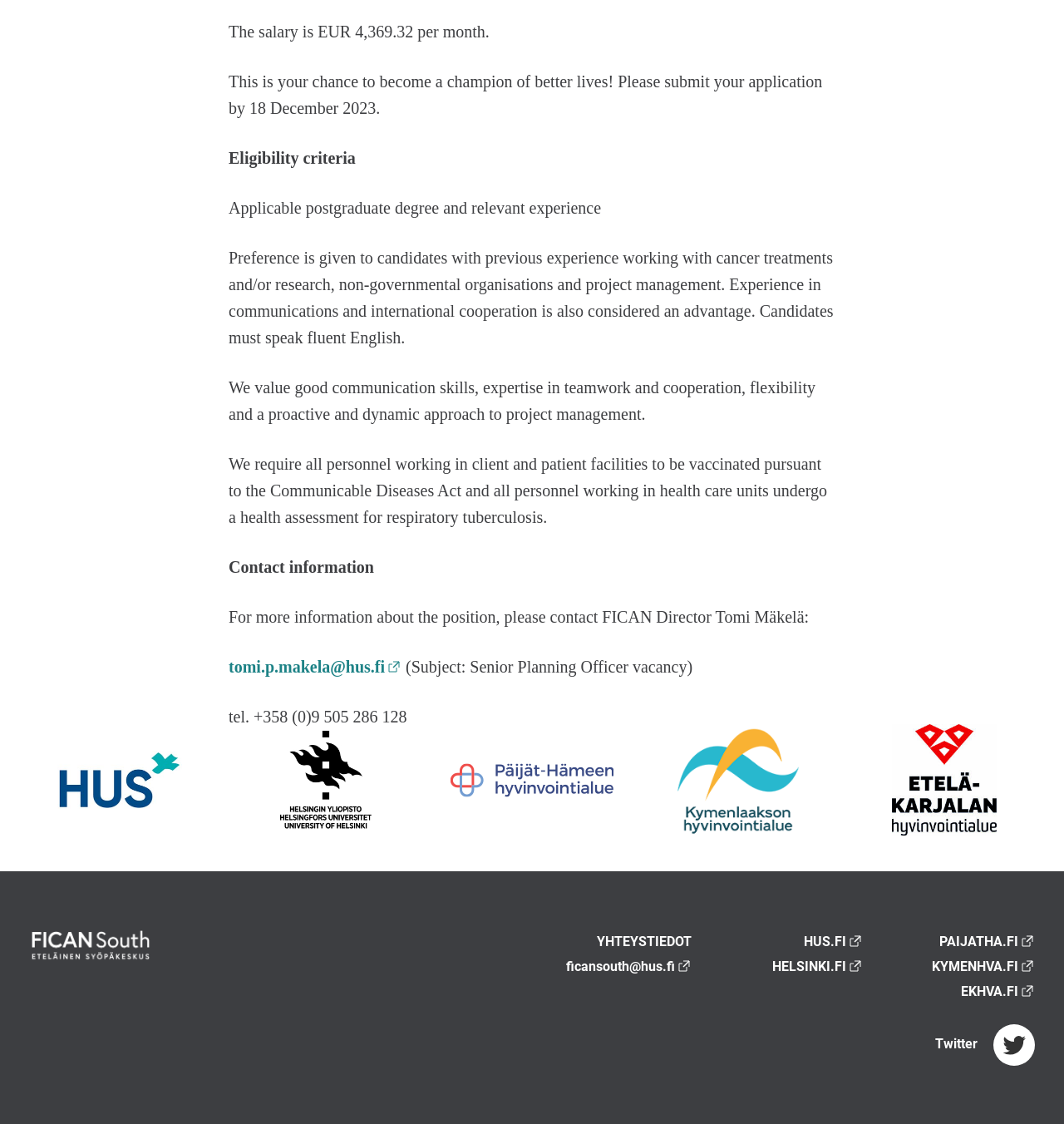Identify the bounding box coordinates for the element that needs to be clicked to fulfill this instruction: "Visit HUS website". Provide the coordinates in the format of four float numbers between 0 and 1: [left, top, right, bottom].

[0.756, 0.831, 0.811, 0.845]